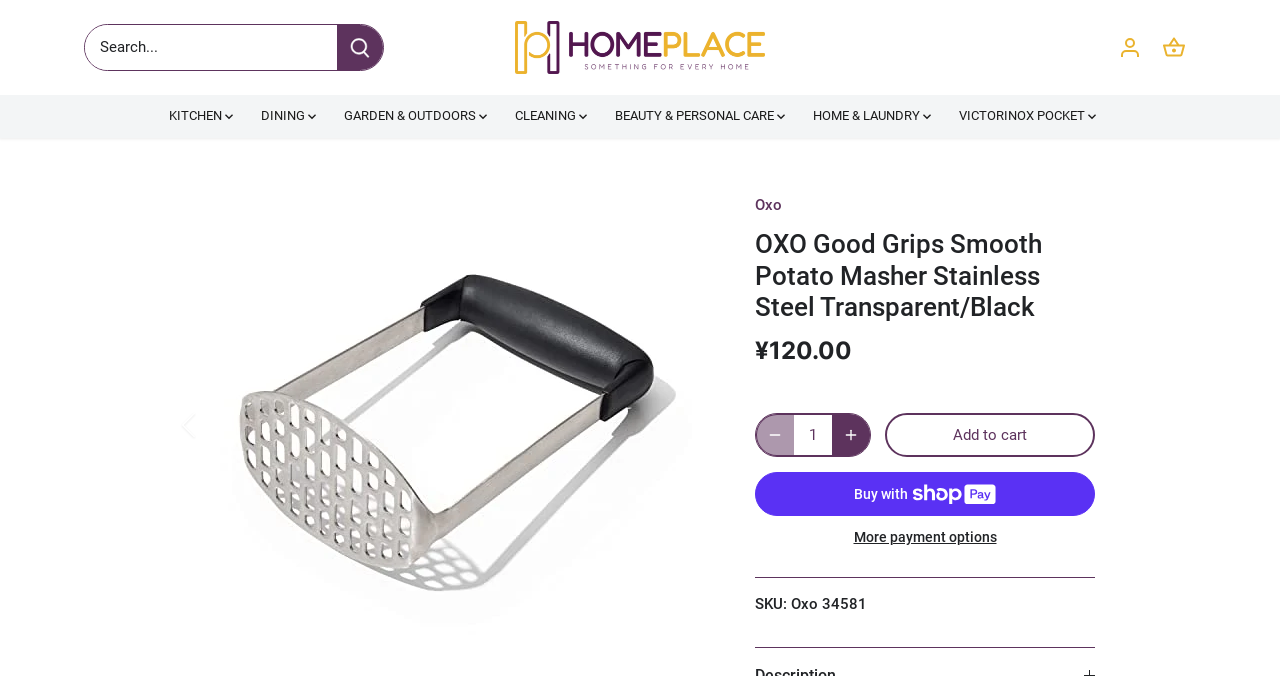Is there a 'Buy now with ShopPay' button?
Carefully analyze the image and provide a detailed answer to the question.

I found the 'Buy now with ShopPay' button by looking at the button element with the text 'Buy now with ShopPay' which is located below the product title.